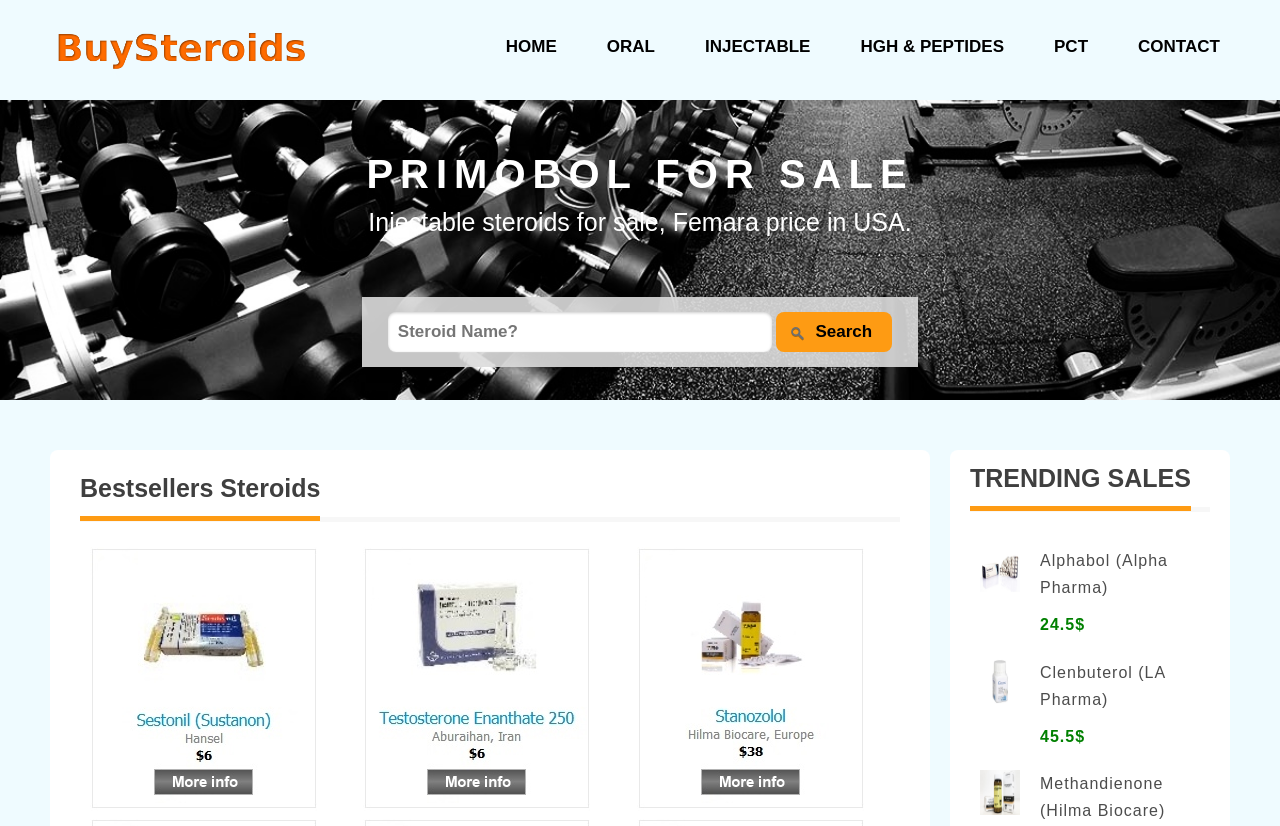Respond with a single word or short phrase to the following question: 
What is the purpose of the textbox?

Search for steroids